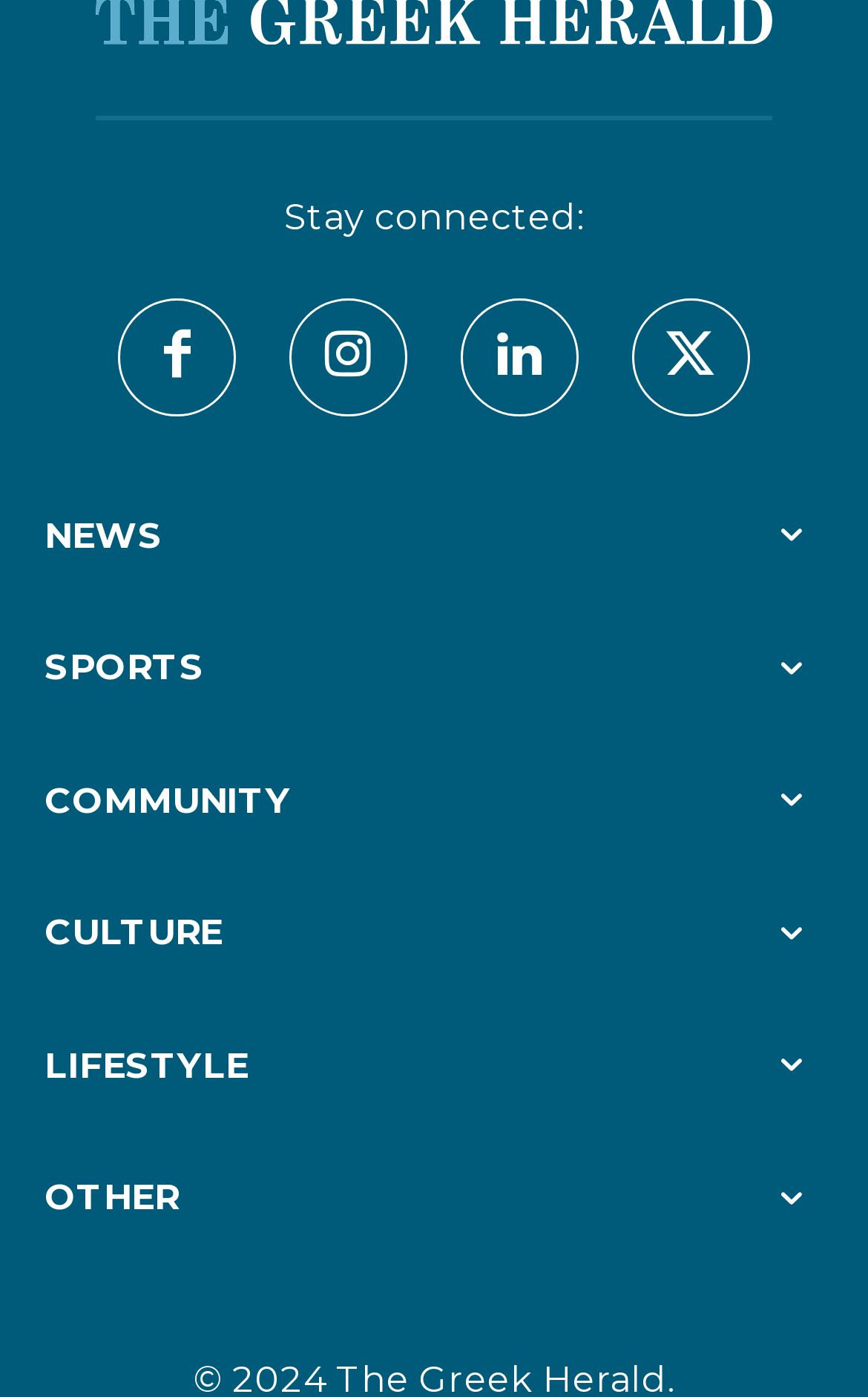Specify the bounding box coordinates of the area to click in order to follow the given instruction: "View NEWS page."

[0.051, 0.368, 0.949, 0.399]